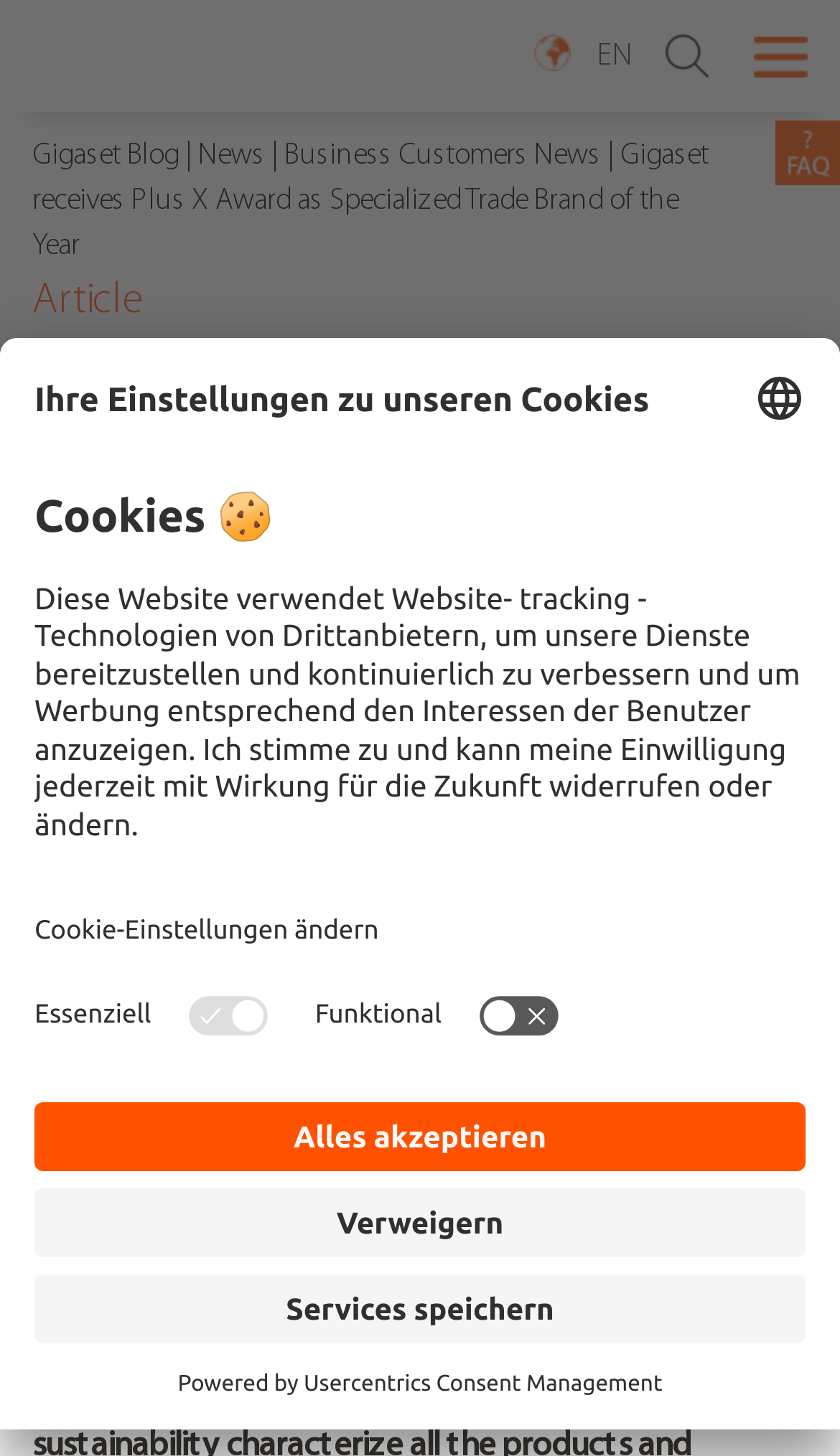Explain in detail what is displayed on the webpage.

The webpage is about Gigaset receiving the Plus X Award as Specialized Trade Brand of the Year. At the top left, there is a logo of Gigaset, and next to it, there is a navigation menu with links to "Gigaset Blog", "News", and "Business Customers News". Below the navigation menu, there is a heading that reads "Gigaset receives Plus X Award as Specialized Trade Brand of the Year". 

On the right side of the page, there is a search bar with a magnifying glass icon. Above the search bar, there is a flag icon with the text "EN" next to it, indicating the language selection. 

The main content of the page is an article about Gigaset receiving the Plus X Award. The article has a heading and a subheading, followed by a large image of a businesswoman on a blurred background rating with hand-drawn stars. Below the image, there is a paragraph of text that reads "Hand in hand with retail for the best for the customer:". 

At the bottom of the page, there is a section with three buttons: "Öffnen Datenschutz-Einstellungen" (Open Data Protection Settings), "Services speichern" (Save Services), and "Verweigern" (Deny). Next to these buttons, there is a dialog box with a heading "Ihre Einstellungen zu unseren Cookies" (Your Cookie Settings) that provides information about the website's use of cookies and allows users to adjust their cookie settings. 

There are a total of 7 images on the page, including the logo, flag icon, search icon, FAQ icon, businesswoman image, and two icons in the dialog box. There are also 7 buttons, including the search button, language selection button, and the buttons in the dialog box.